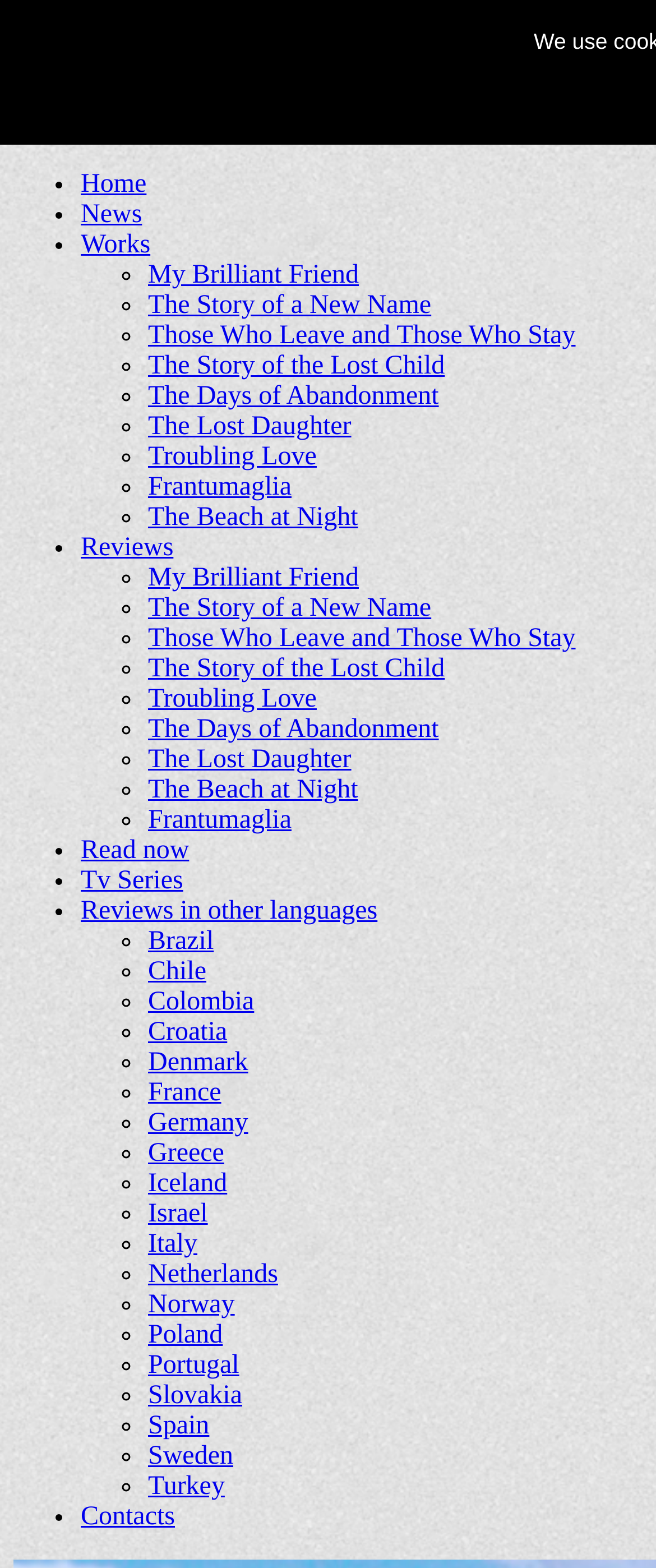How many menu items are there?
Answer the question with a detailed and thorough explanation.

By counting the number of link elements with a ListMarker '•' preceding them, I found 7 menu items, including 'Home', 'News', 'Works', and so on.